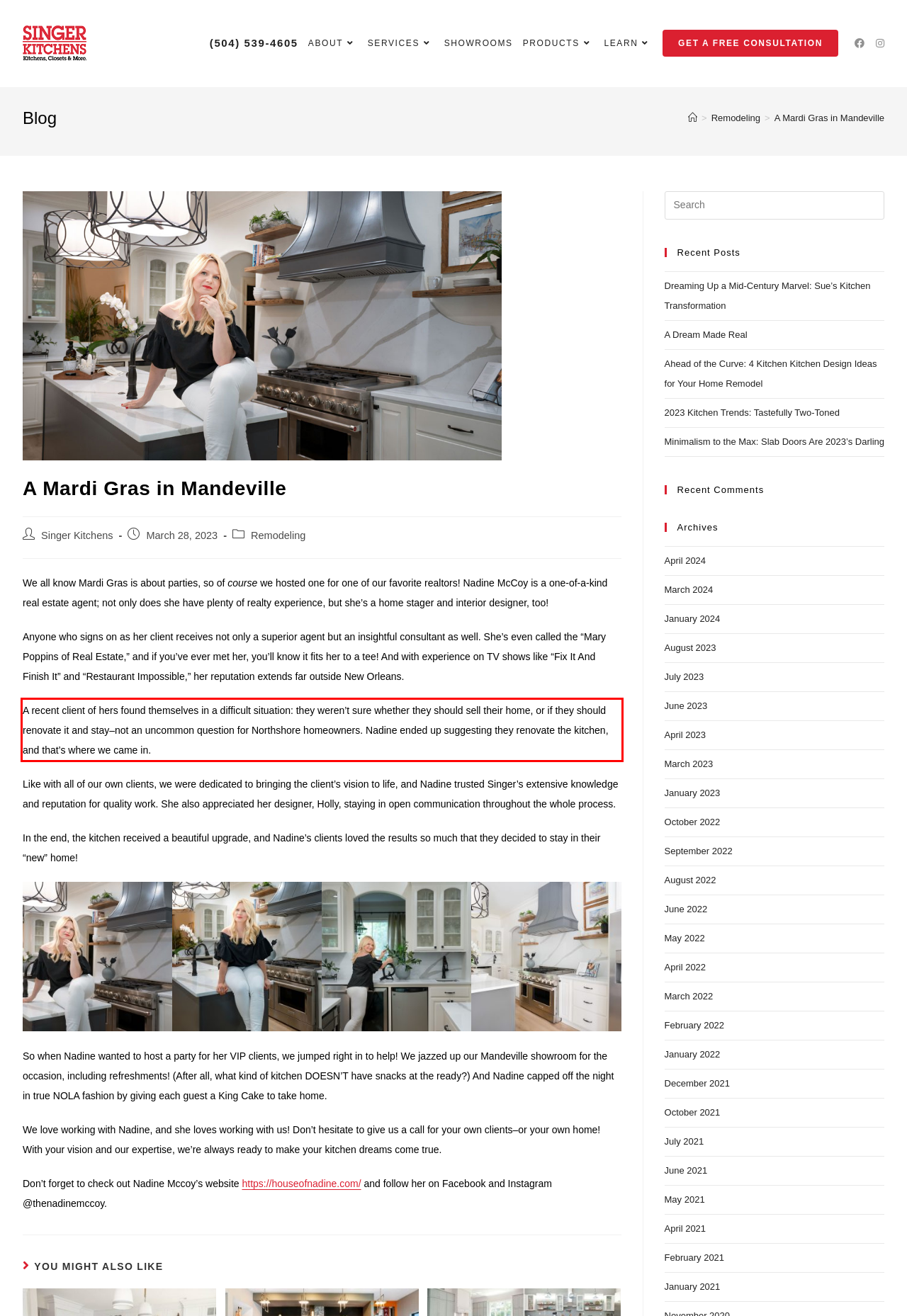Look at the provided screenshot of the webpage and perform OCR on the text within the red bounding box.

A recent client of hers found themselves in a difficult situation: they weren’t sure whether they should sell their home, or if they should renovate it and stay–not an uncommon question for Northshore homeowners. Nadine ended up suggesting they renovate the kitchen, and that’s where we came in.